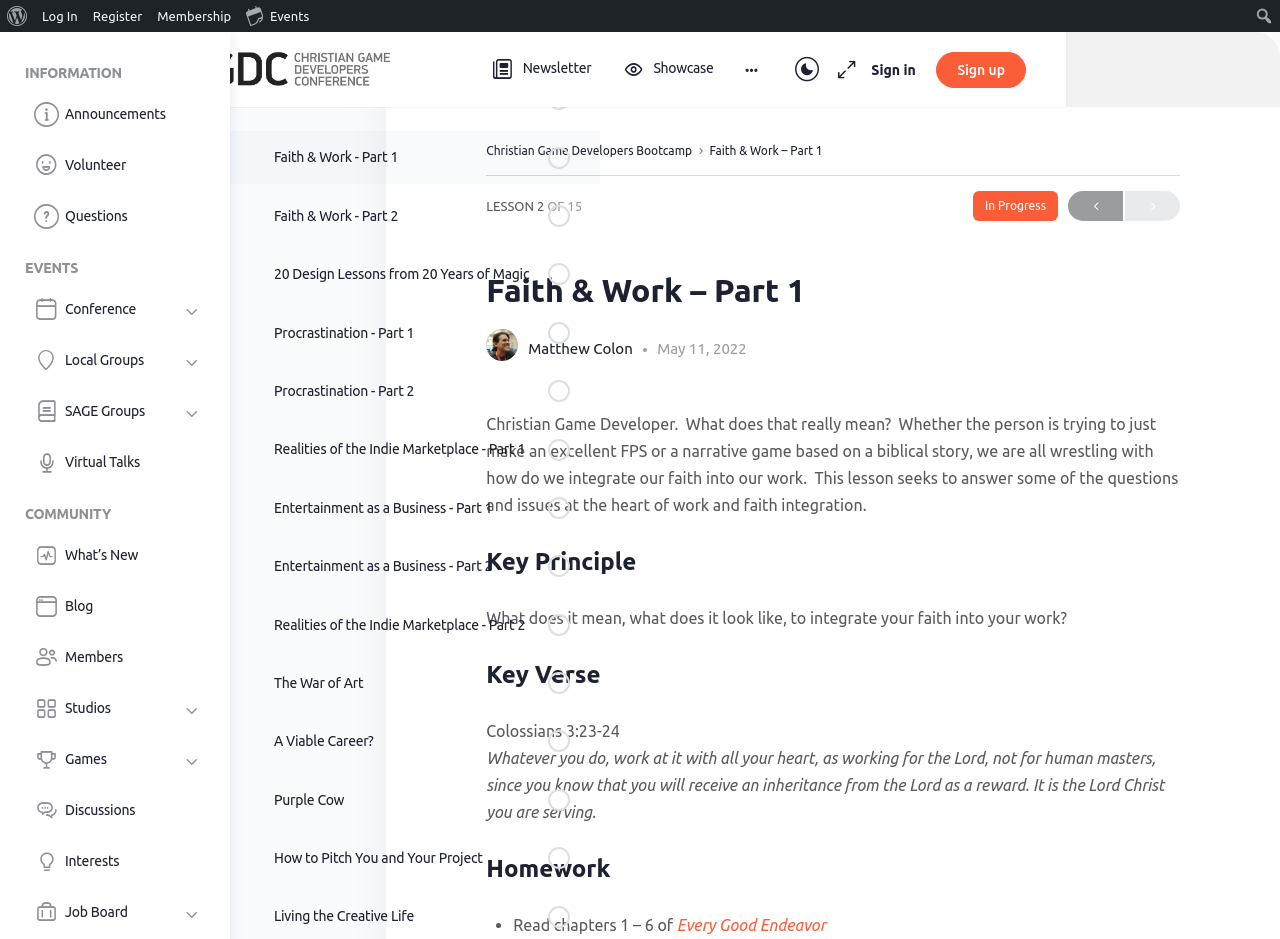Determine the main headline from the webpage and extract its text.

Faith & Work – Part 1